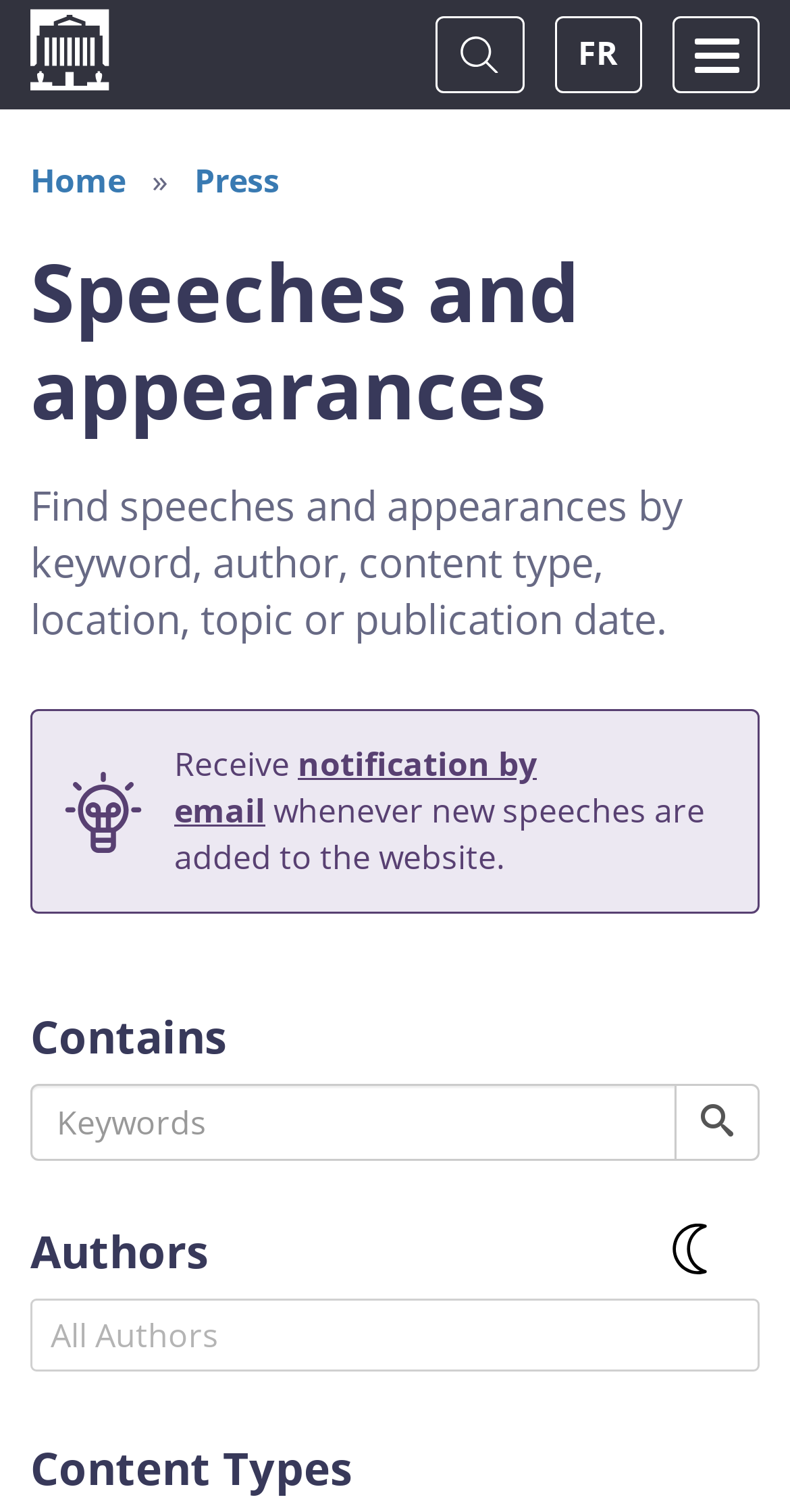Give a one-word or one-phrase response to the question:
What are the categories for filtering speeches and appearances?

Keywords, Authors, Content Types